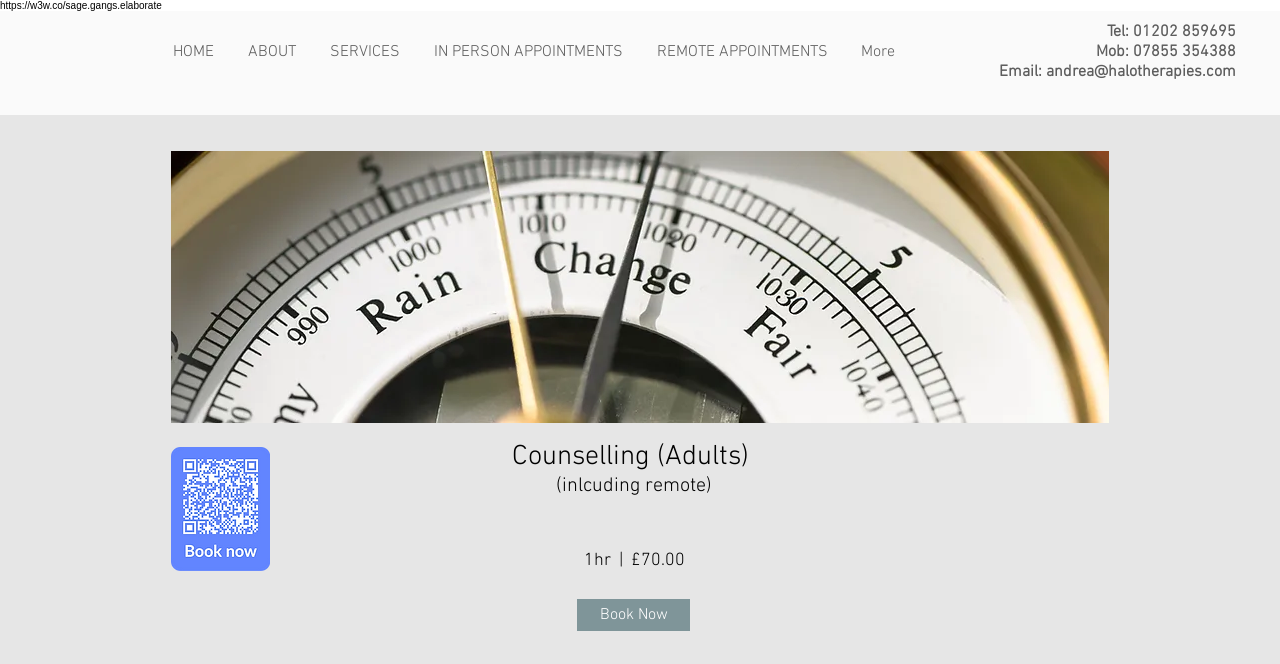Can you find the bounding box coordinates for the UI element given this description: "Book Now"? Provide the coordinates as four float numbers between 0 and 1: [left, top, right, bottom].

[0.451, 0.902, 0.539, 0.95]